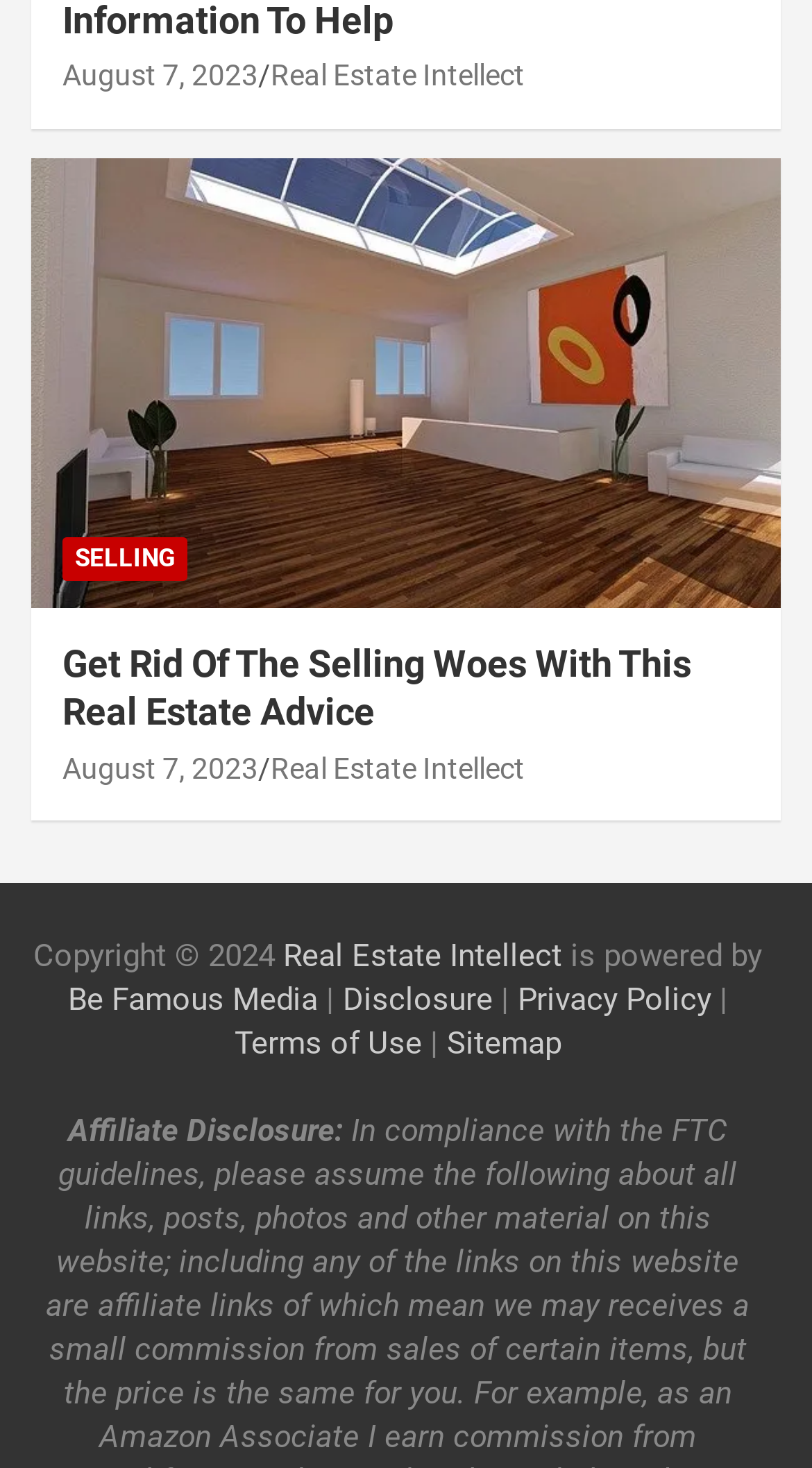What is the title of the main article?
Answer the question with as much detail as possible.

The title of the main article can be found in the middle of the webpage, where it says 'Get Rid Of The Selling Woes With This Real Estate Advice' in a larger font size, indicating that it is the title of the main article.